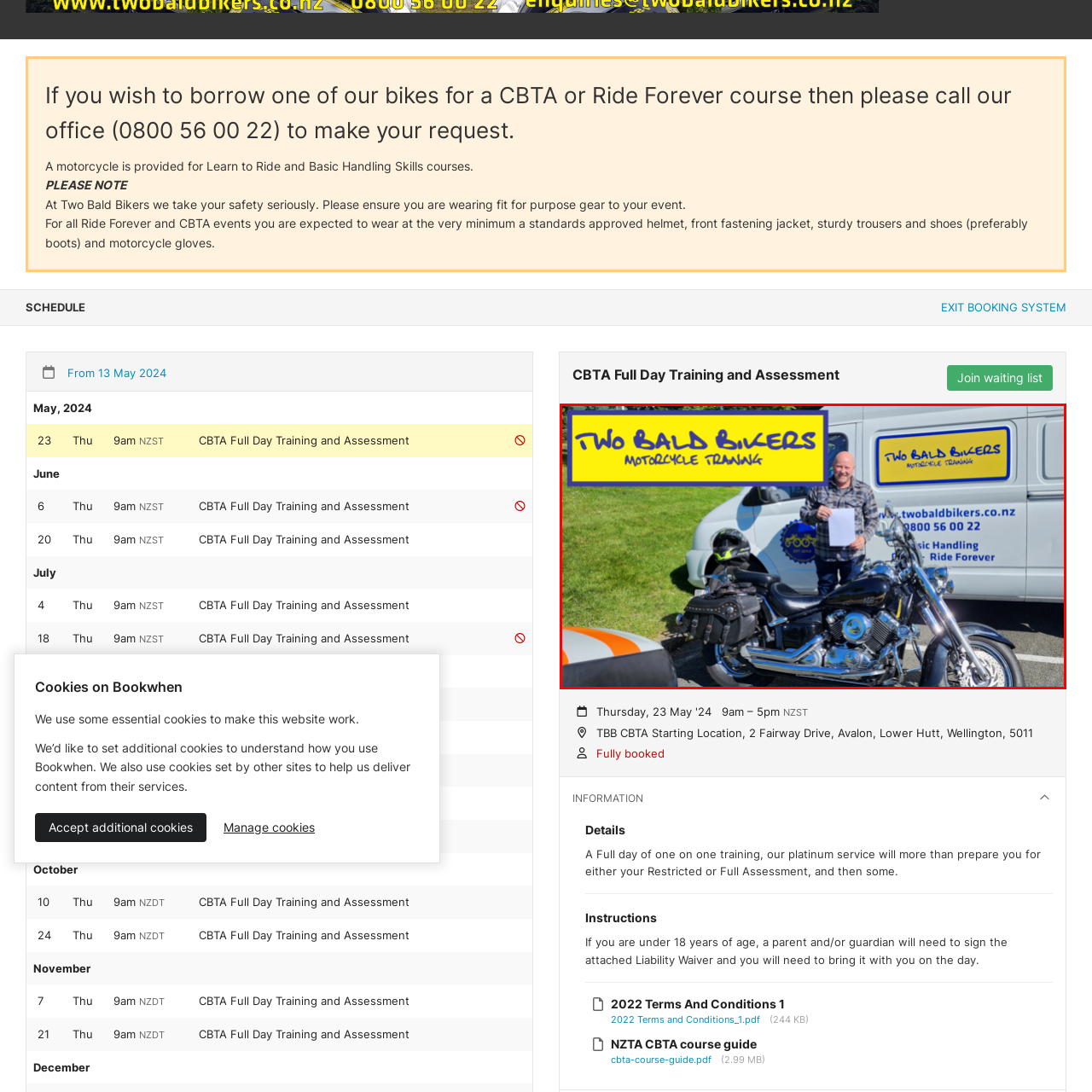Articulate a detailed description of the image inside the red frame.

The image features a smiling individual standing proudly next to a sleek motorcycle, holding a certificate or document, signifying a milestone in their motorcycle training. The person appears enthusiastic, dressed in a checkered shirt and jeans, highlighting a casual yet prepared demeanor. 

In the background, a white van is visible, emblazoned with the text "TWO BALD BIKERS" and the tagline "MOTORCYCLE TRAINING," indicating the branding of the motorcycle training school. The vibrant yellow accents further capture attention, enhancing the overall image's appeal. 

The setting is outdoors, with a lush green lawn that reflects a sunny day, creating an inviting atmosphere for potential riders. This visual not only celebrates the achievements of those completing courses but also serves as a promotion for the training services offered, which include basic handling skills and comprehensive motorcycle courses.